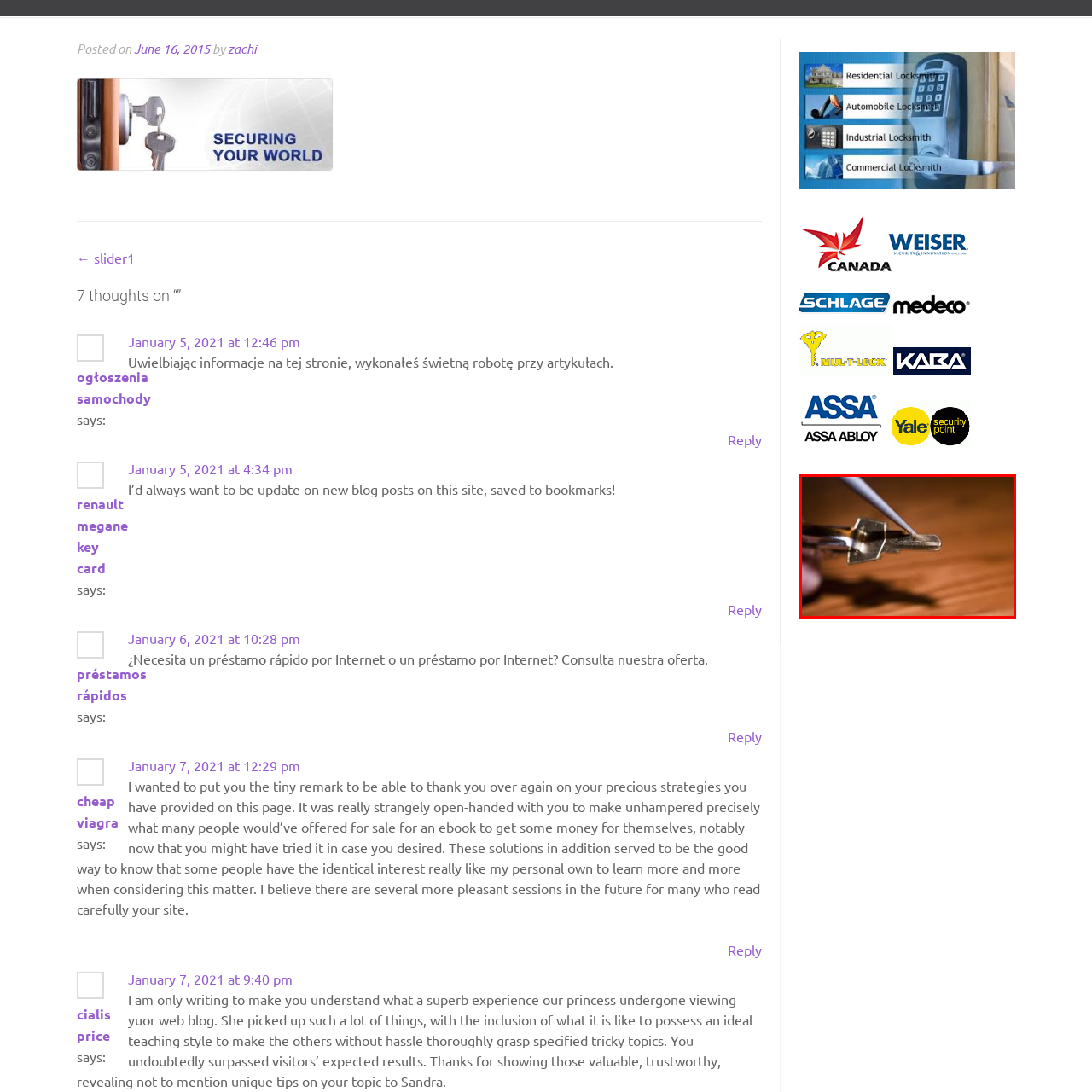Carefully describe the image located within the red boundary.

The image captures a close-up view of a hand holding a metallic object, possibly a key or a precision tool, against a warm wooden background. The focus is on the pointed end of the object, which glimmers softly under the light, highlighting its detailed texture and shine. This intricate arrangement suggests a moment of careful examination or perhaps repair, emphasizing precision and craftsmanship. The blurred background, rich in warm tones, adds depth to the composition, drawing attention to the intricate details of the highlighted object.